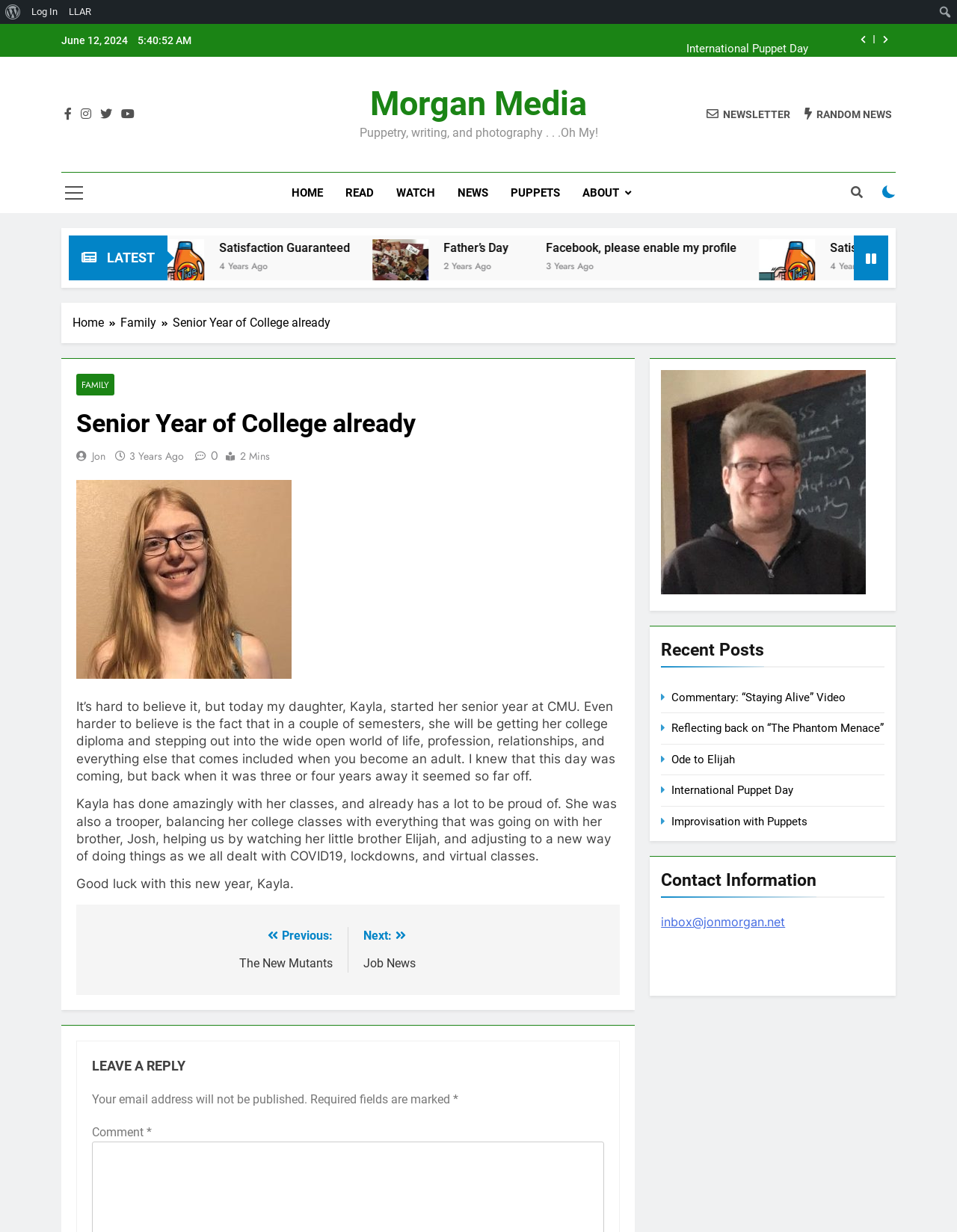Please locate the clickable area by providing the bounding box coordinates to follow this instruction: "Click on 'Satisfaction Guaranteed'".

[0.103, 0.194, 0.161, 0.24]